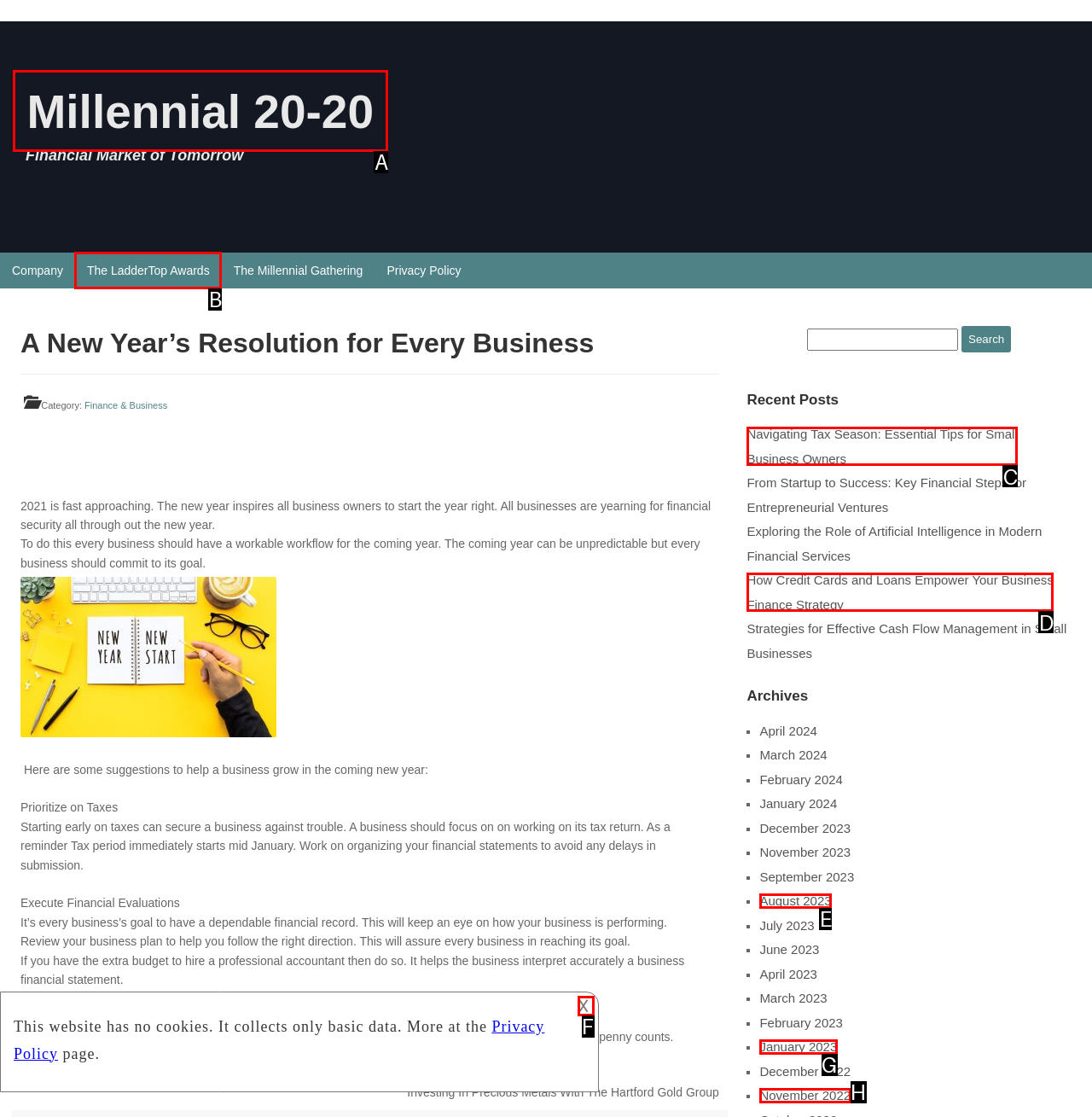From the available choices, determine which HTML element fits this description: Millennial 20-20 Respond with the correct letter.

A